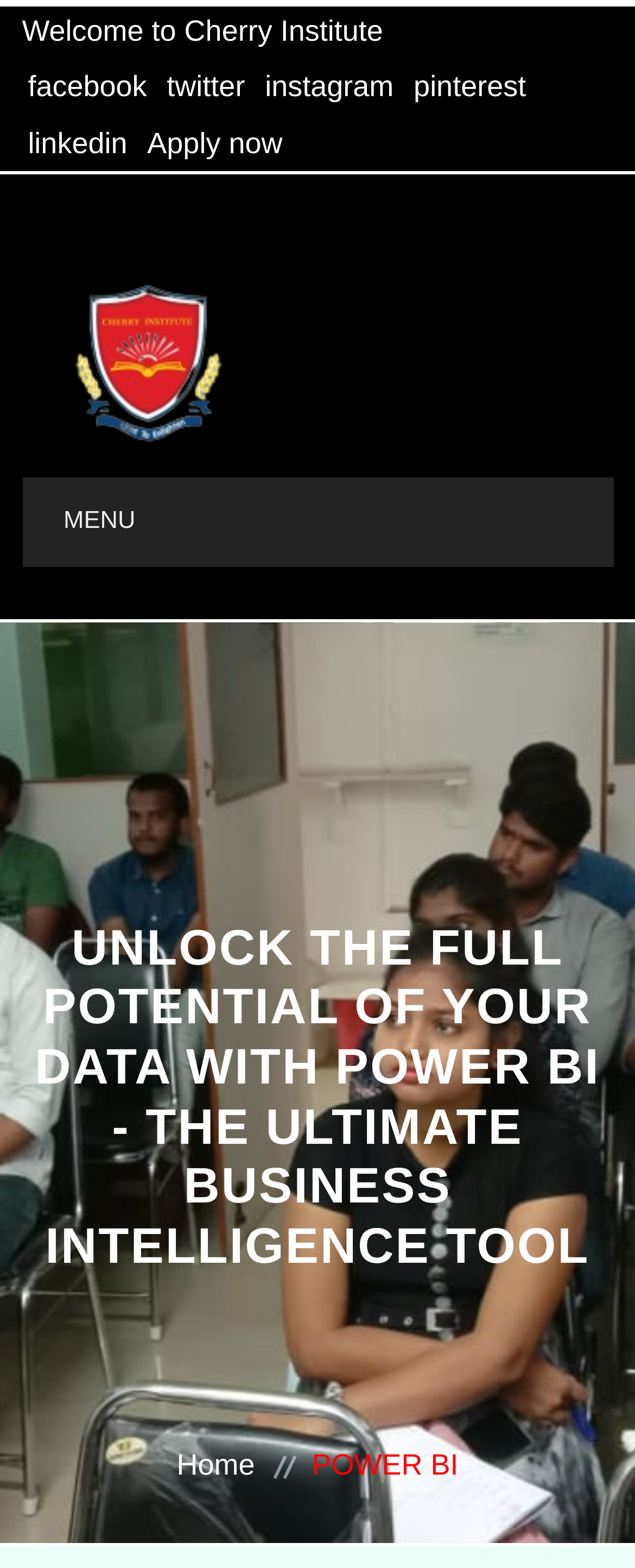Please determine the bounding box coordinates of the section I need to click to accomplish this instruction: "Click on the Facebook link".

[0.044, 0.044, 0.231, 0.065]